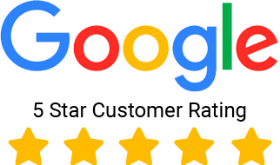Give an in-depth summary of the scene depicted in the image.

The image showcases a prominent Google logo followed by the phrase "5 Star Customer Rating." Beneath this, there are five distinct golden star icons, symbolizing a perfect rating reflecting exceptional customer satisfaction. This visual representation emphasizes the high level of service and positive feedback associated with the company or service being referenced, likely in the context of customer reviews.